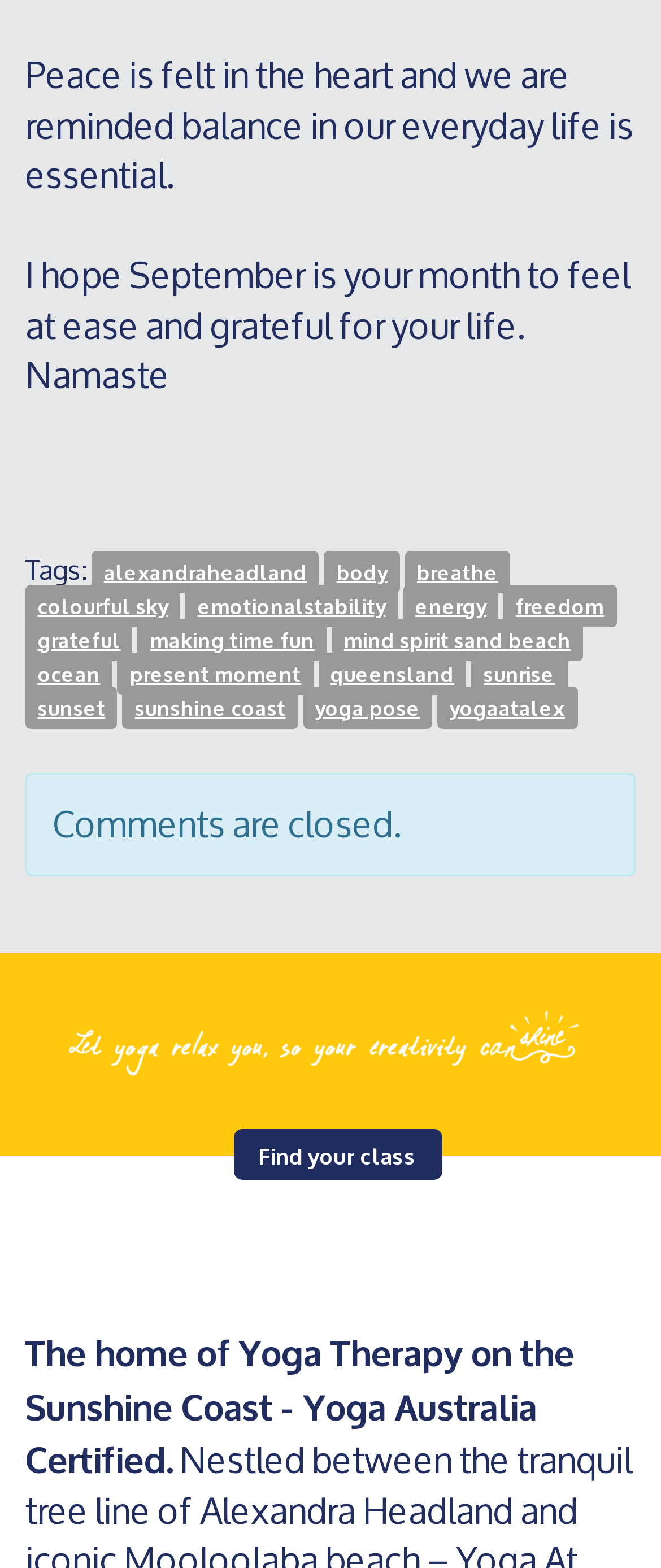Identify the bounding box for the described UI element: "ocean".

[0.038, 0.416, 0.17, 0.443]